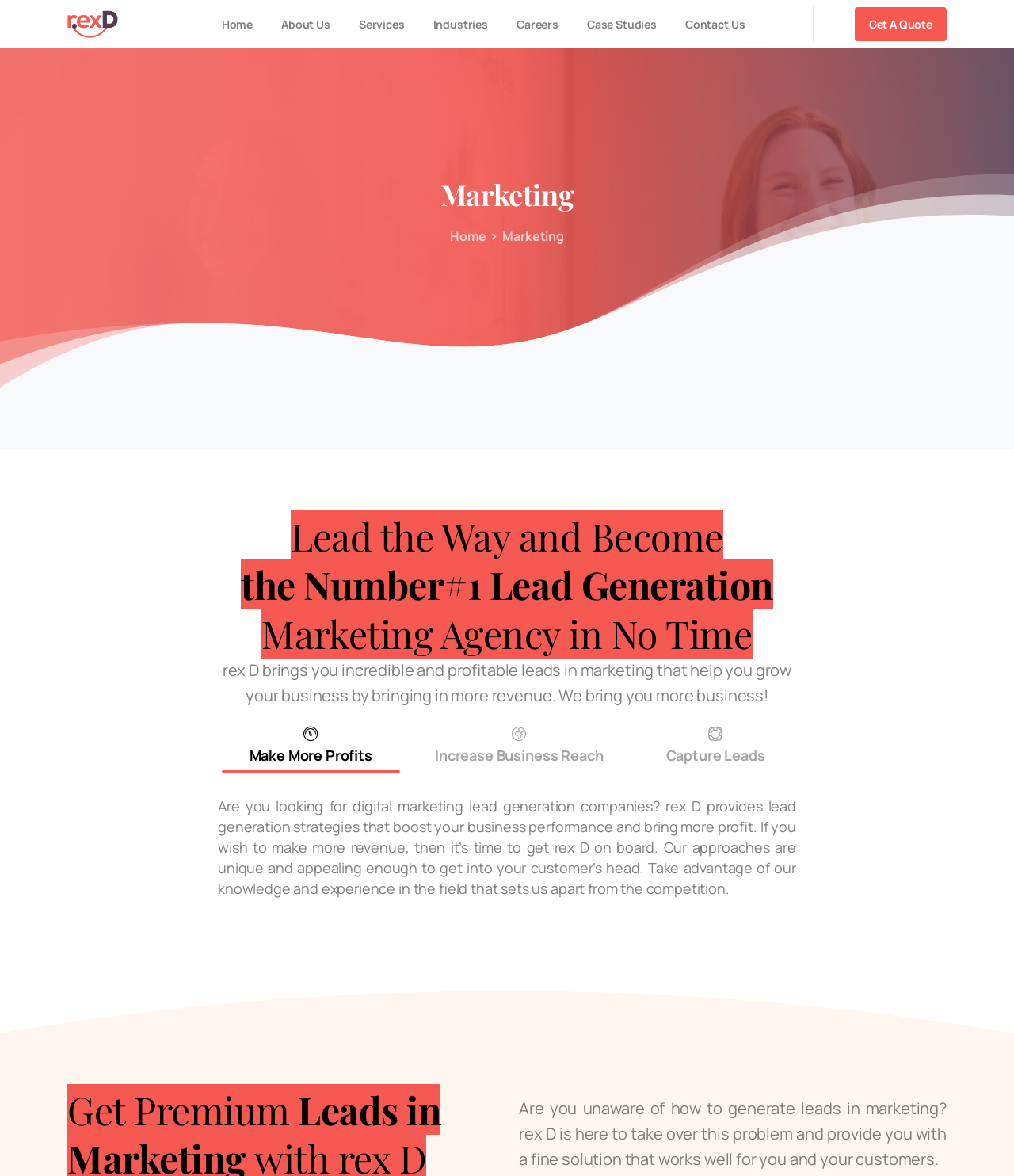Locate the UI element that matches the description Capture Leads in the webpage screenshot. Return the bounding box coordinates in the format (top-left x, top-left y, bottom-right x, bottom-right y), with values ranging from 0 to 1.

[0.63, 0.619, 0.781, 0.655]